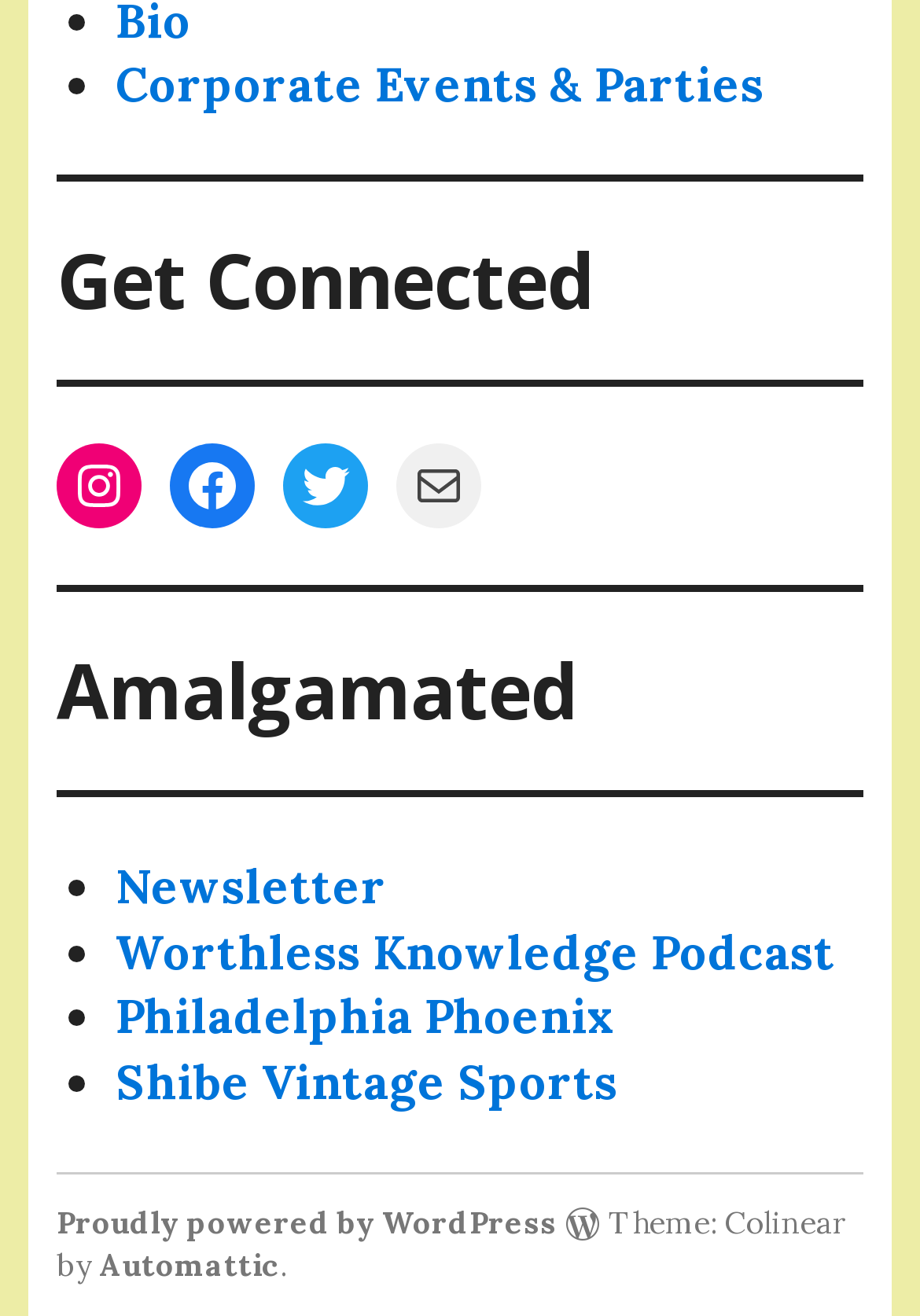What is the second item in the list under 'Get Connected'?
Please give a detailed and thorough answer to the question, covering all relevant points.

Under the 'Get Connected' heading, I found a list of links. The second item in the list is 'Facebook' with a bounding box coordinate of [0.185, 0.337, 0.277, 0.401].